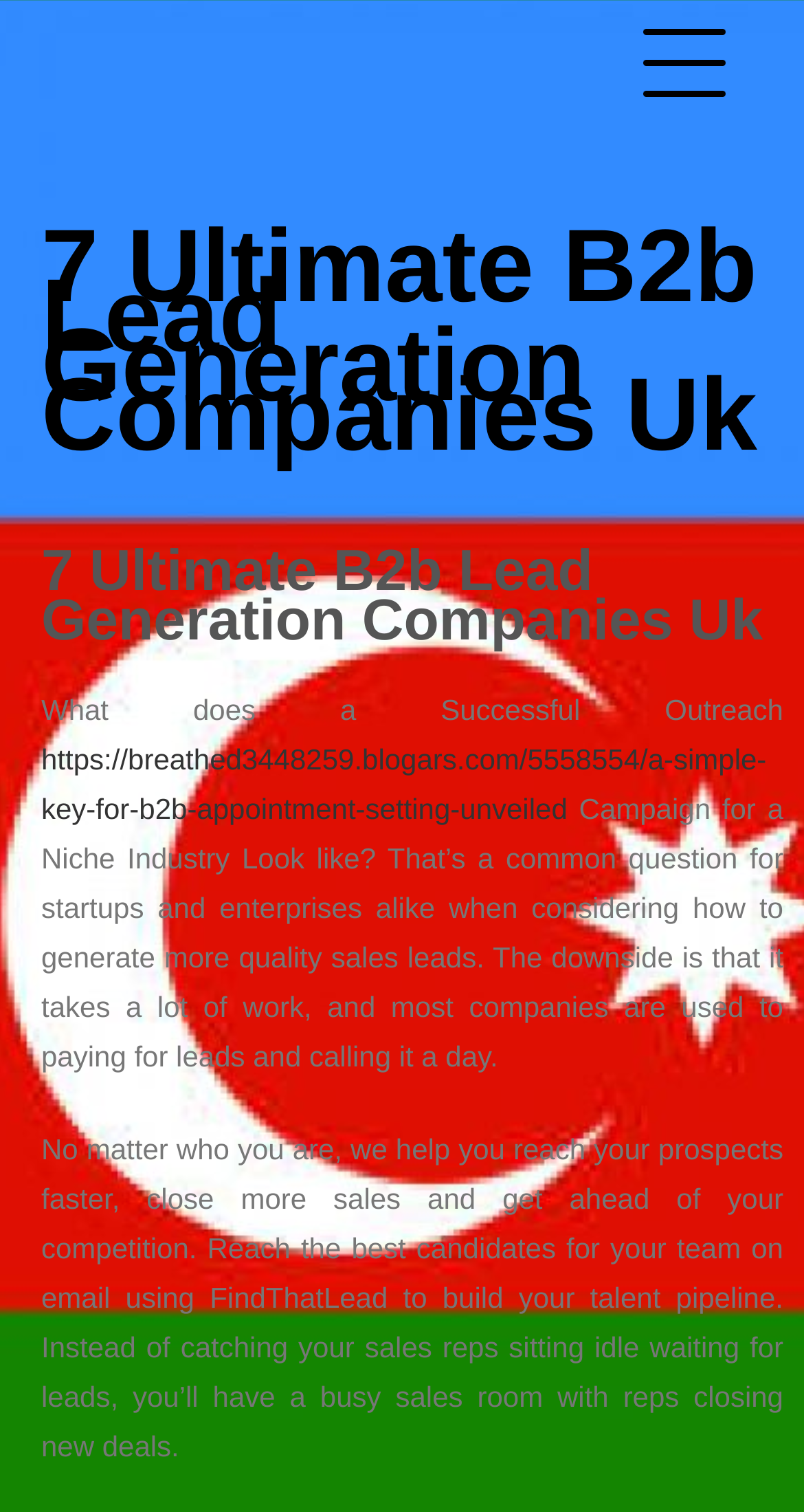Create an elaborate caption that covers all aspects of the webpage.

The webpage appears to be a blog or article page focused on B2B lead generation companies in the UK. At the top, there is a heading that reads "Hacked by Shutter.php", which is also a link. Below this, there is a static text element that says "Batalyon Team". 

On the right side of the page, near the top, there is a link with no text. Below this link, there is a section that contains several elements. At the top of this section, there is a heading that reads "7 Ultimate B2b Lead Generation Companies Uk". Below this heading, there is another identical heading. 

Following this, there is a static text element that asks "What does a Successful Outreach Campaign for a Niche Industry Look like?" This is followed by a link to an external article about B2B appointment setting. 

Below this link, there is a block of static text that discusses the challenges of generating quality sales leads and the benefits of using a lead generation service. The text explains that the service can help companies reach their prospects faster, close more sales, and get ahead of their competition. It also mentions that the service can be used to build a talent pipeline by finding the best candidates for a team via email.